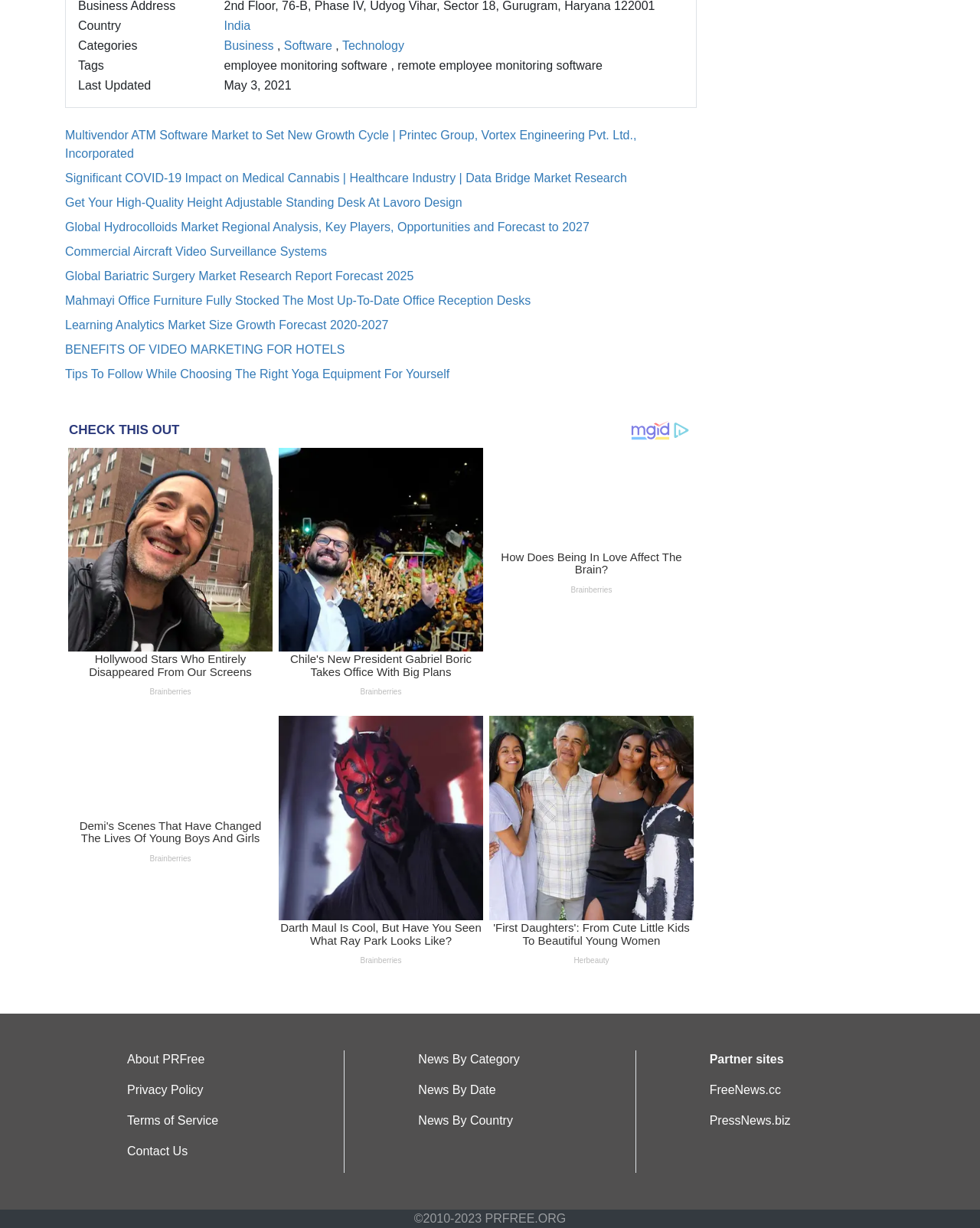Provide the bounding box coordinates of the HTML element described as: "Contact Us". The bounding box coordinates should be four float numbers between 0 and 1, i.e., [left, top, right, bottom].

[0.13, 0.932, 0.192, 0.943]